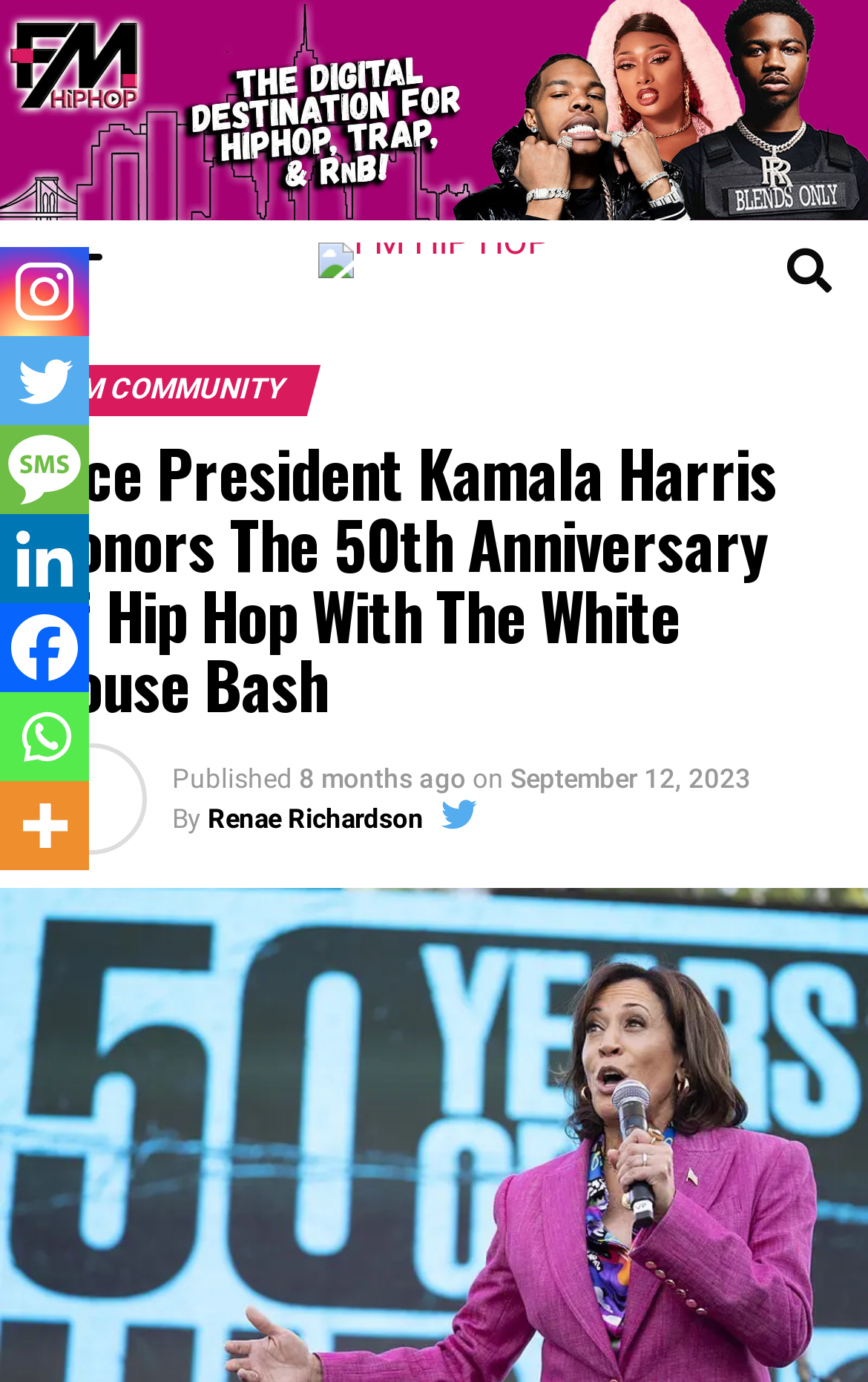How many social media links are available?
Based on the image, please offer an in-depth response to the question.

There are 7 social media links available, namely Instagram, Twitter, SMS, Linkedin, Facebook, Whatsapp, and More.